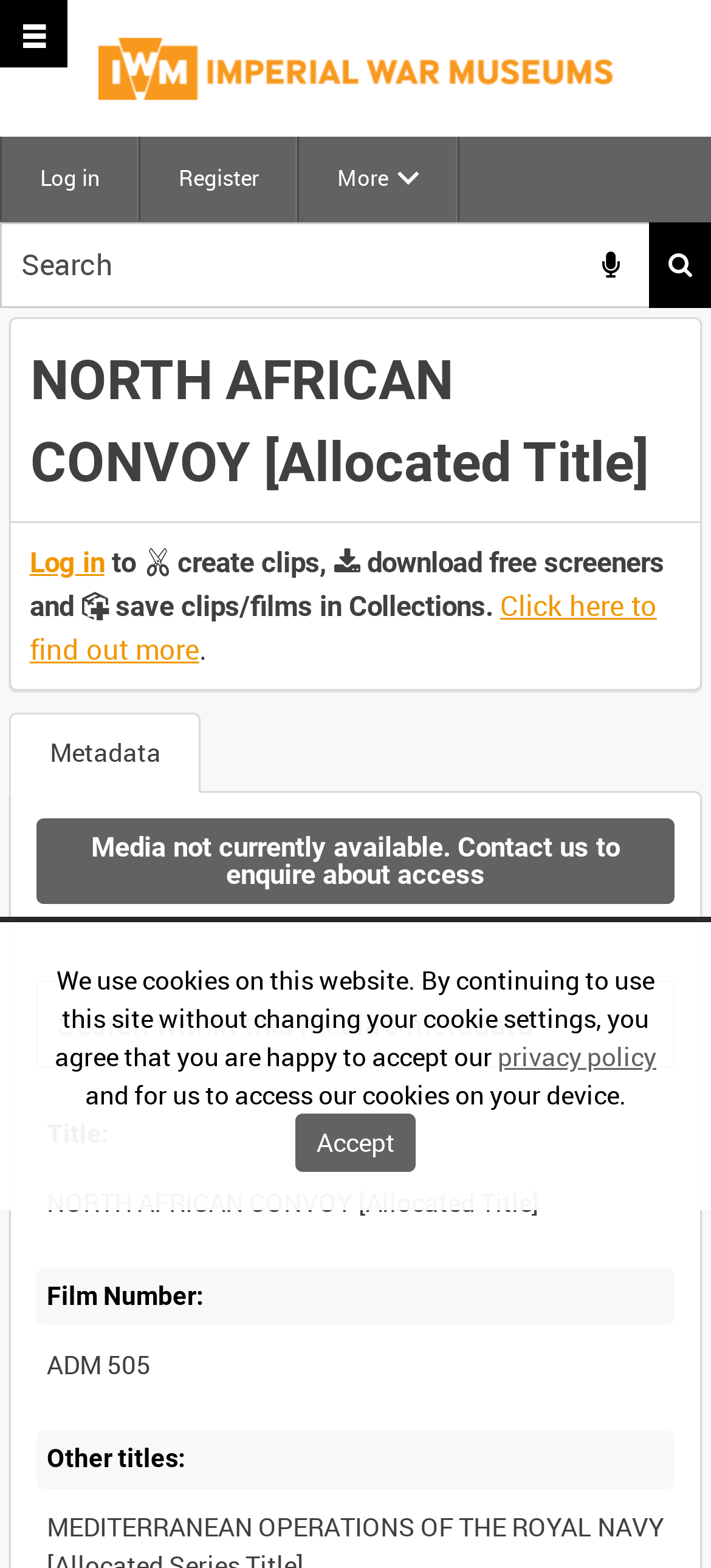What is the purpose of the searchbox?
Can you give a detailed and elaborate answer to the question?

I found the purpose of the searchbox by looking at the textbox element with the placeholder text 'Search within this media's metadata' which indicates that the searchbox is used to search within the media's metadata.